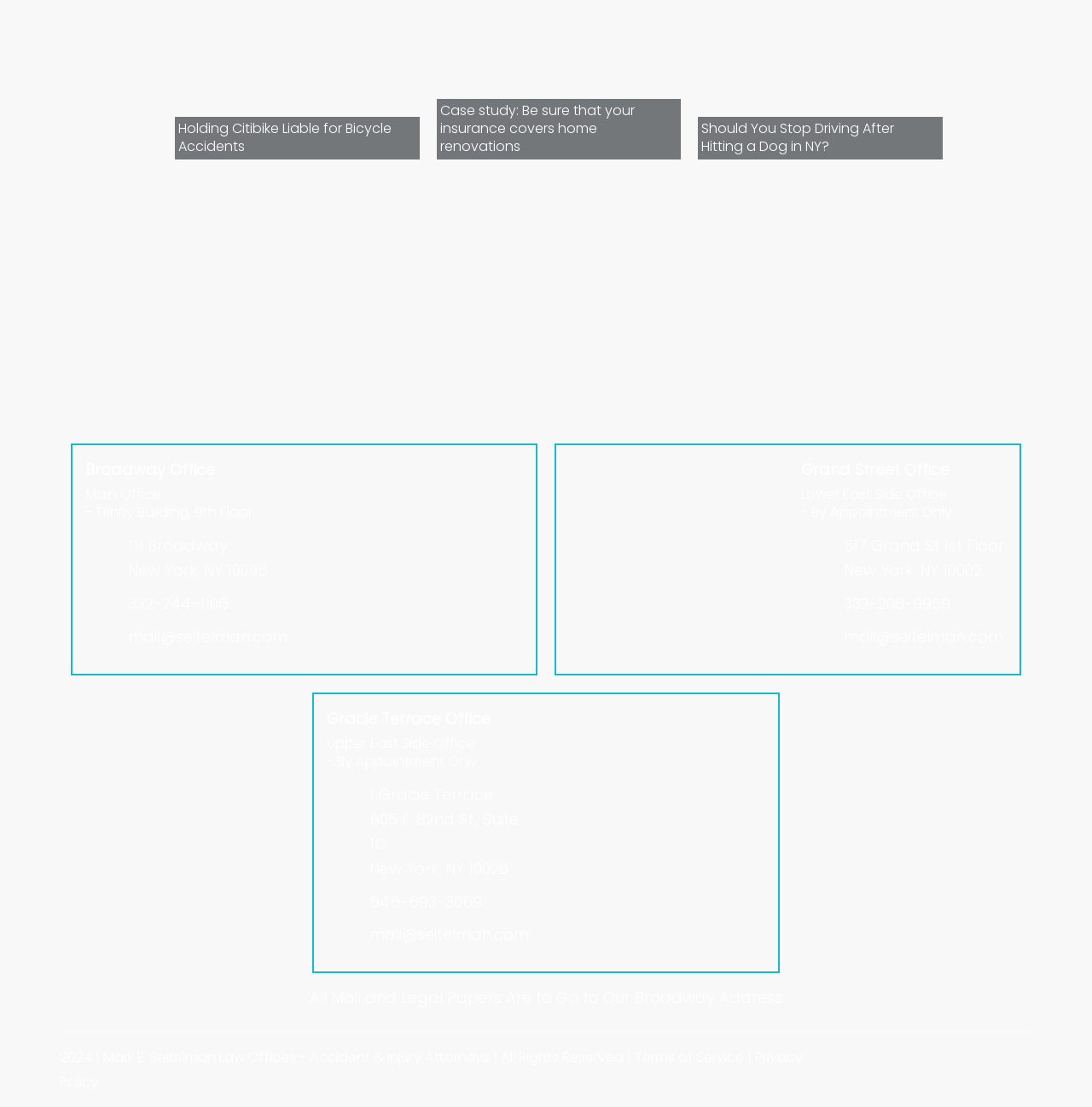Please identify the bounding box coordinates of the area that needs to be clicked to follow this instruction: "Read the 'Insights' section".

None